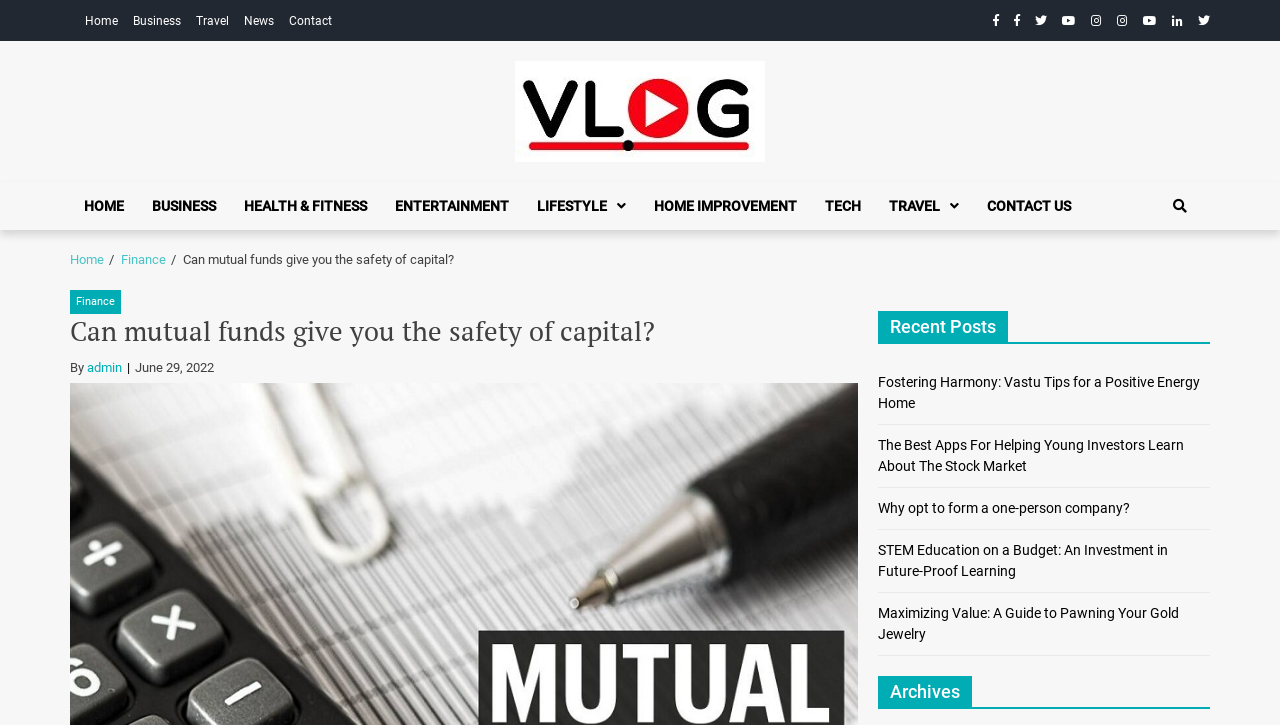Please determine the main heading text of this webpage.

Can mutual funds give you the safety of capital?